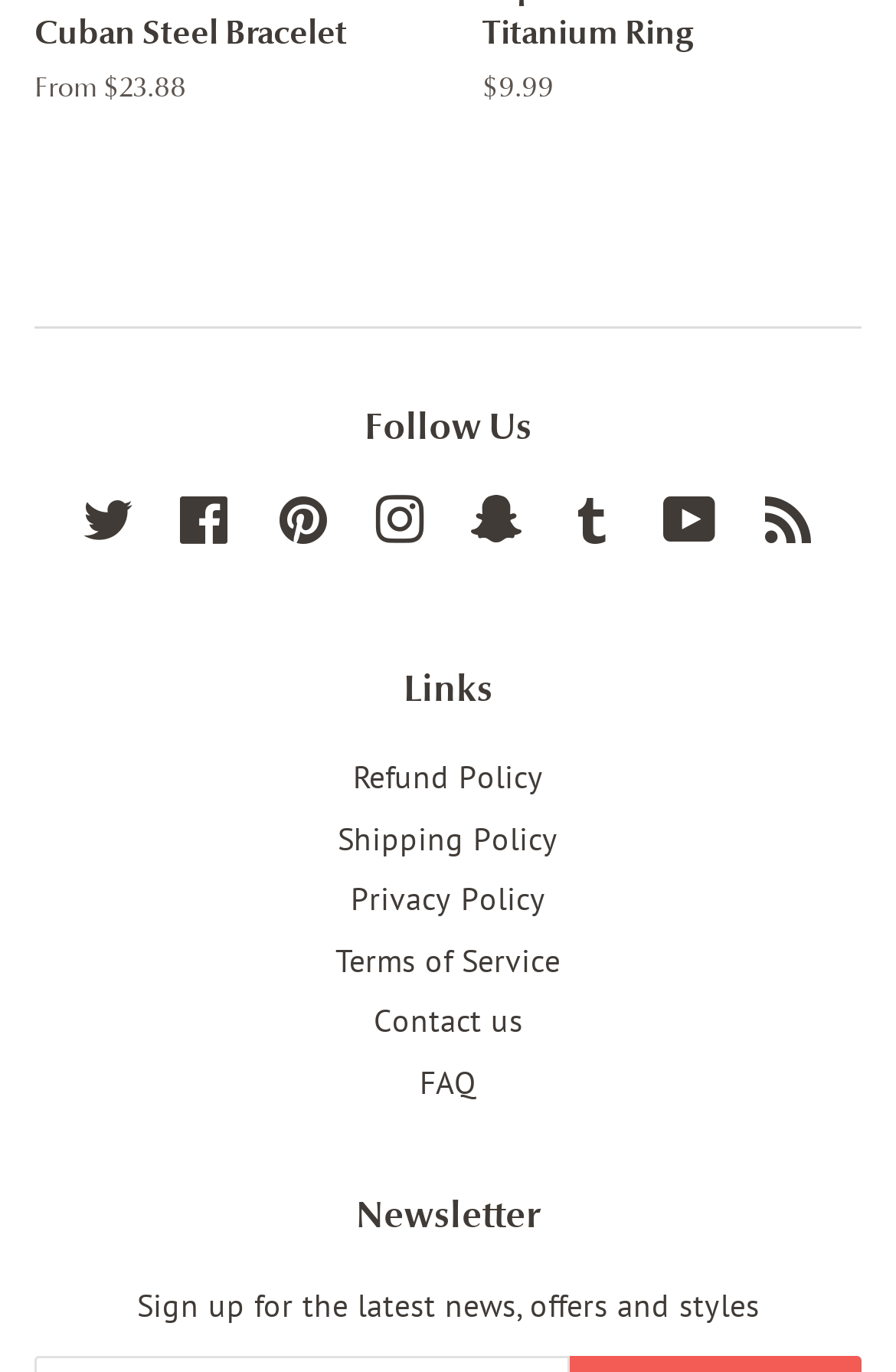Could you locate the bounding box coordinates for the section that should be clicked to accomplish this task: "Sign up for the latest news".

[0.153, 0.936, 0.847, 0.966]